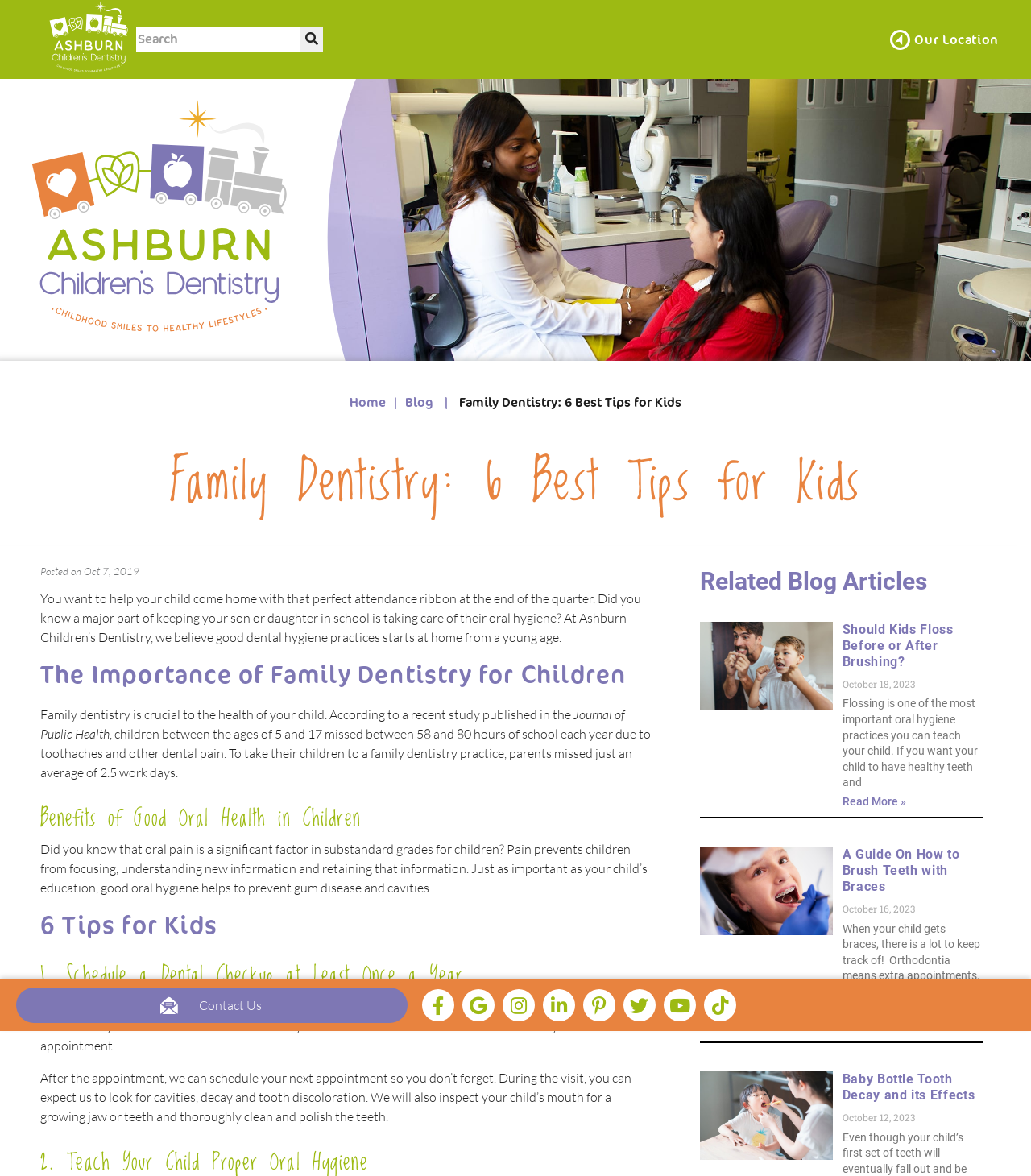What is the importance of good oral health in children?
Look at the screenshot and provide an in-depth answer.

I found the answer by reading the article on the webpage, specifically the section 'Benefits of Good Oral Health in Children' which mentions that good oral hygiene helps to prevent gum disease and cavities.